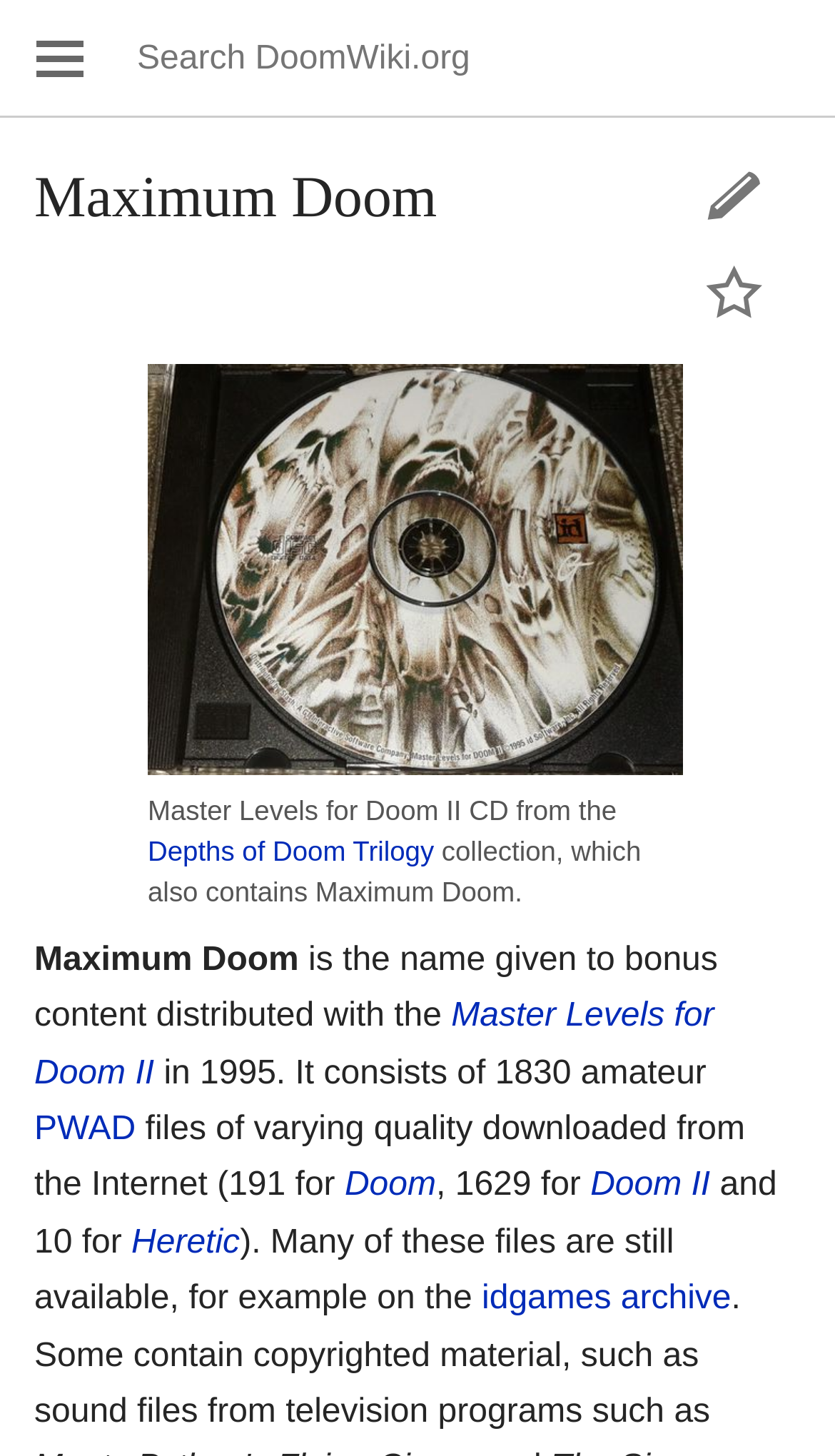Use the information in the screenshot to answer the question comprehensively: Where can some of these files be found?

The webpage mentions that many of the PWAD files in Maximum Doom are still available, for example, on the idgames archive.